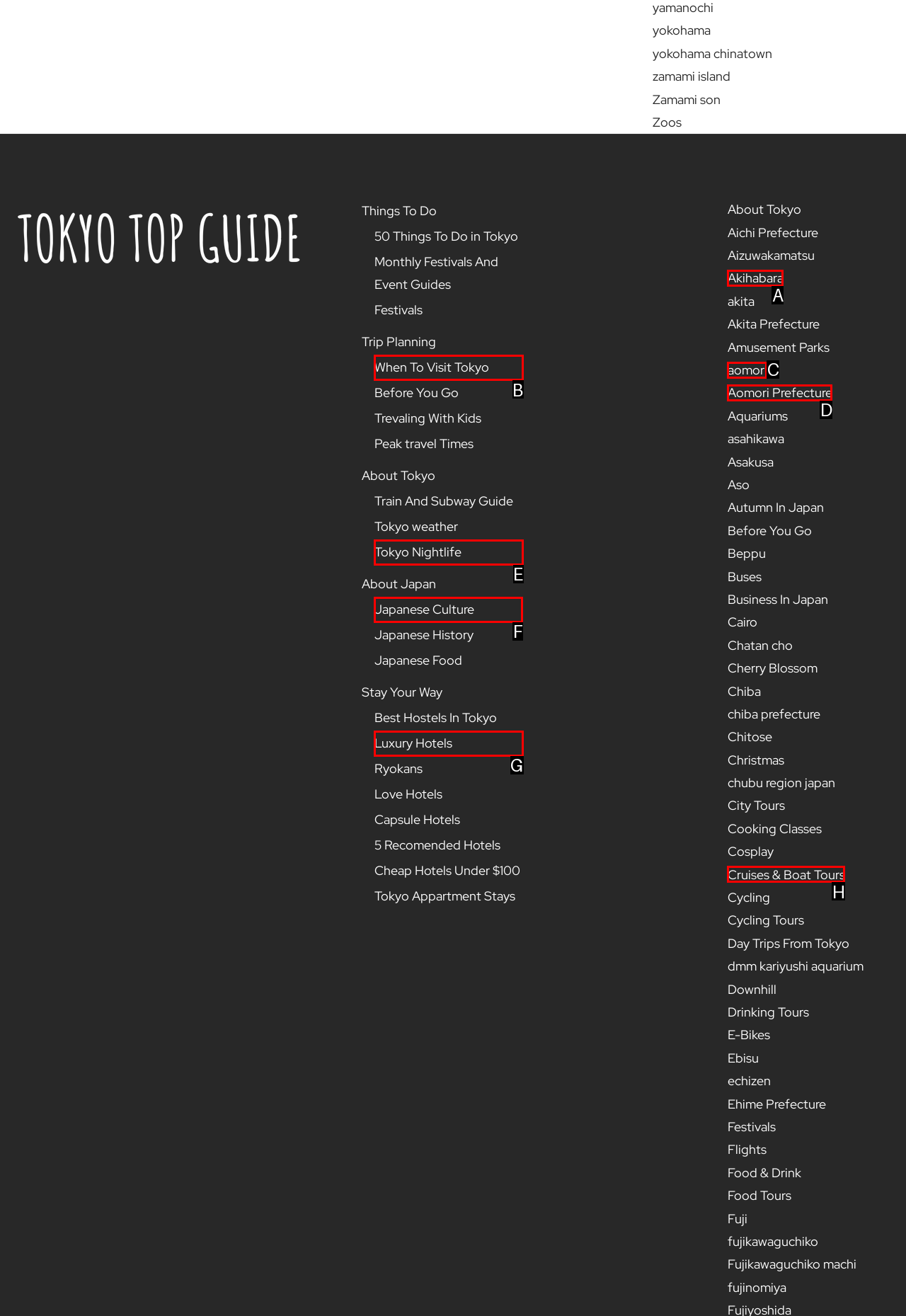Which UI element should you click on to achieve the following task: Learn about 'Japanese Culture'? Provide the letter of the correct option.

F